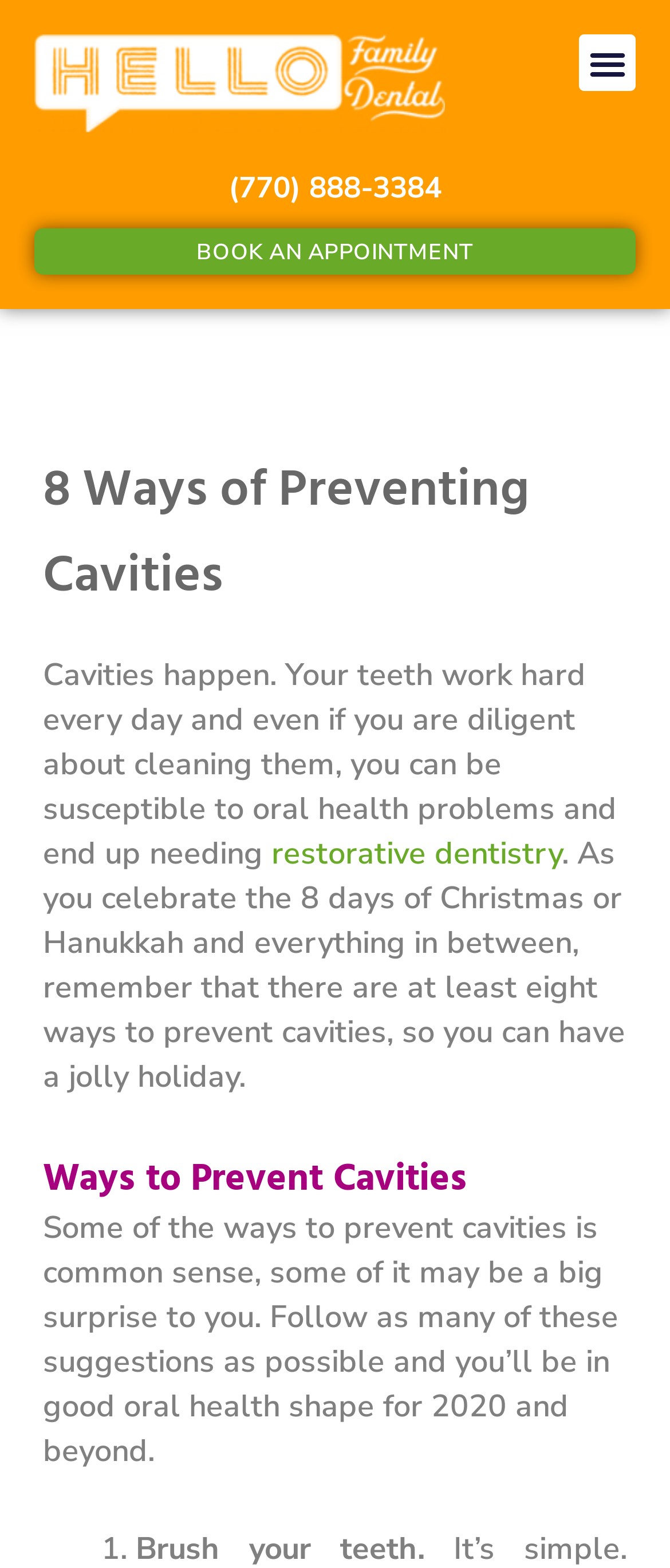Please respond to the question with a concise word or phrase:
What is the purpose of the webpage?

To provide ways to prevent cavities